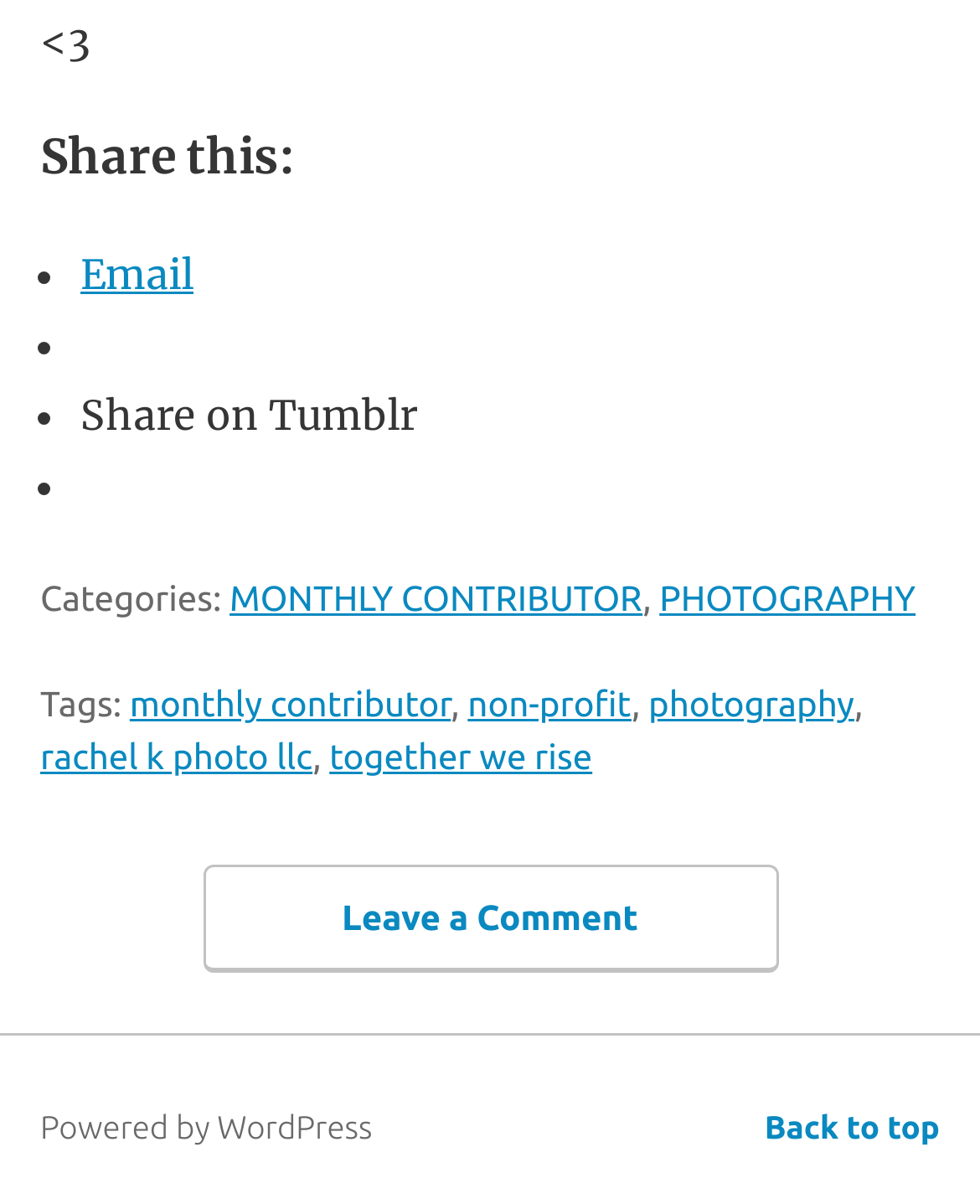Use a single word or phrase to respond to the question:
What is the category of the article?

MONTHLY CONTRIBUTOR